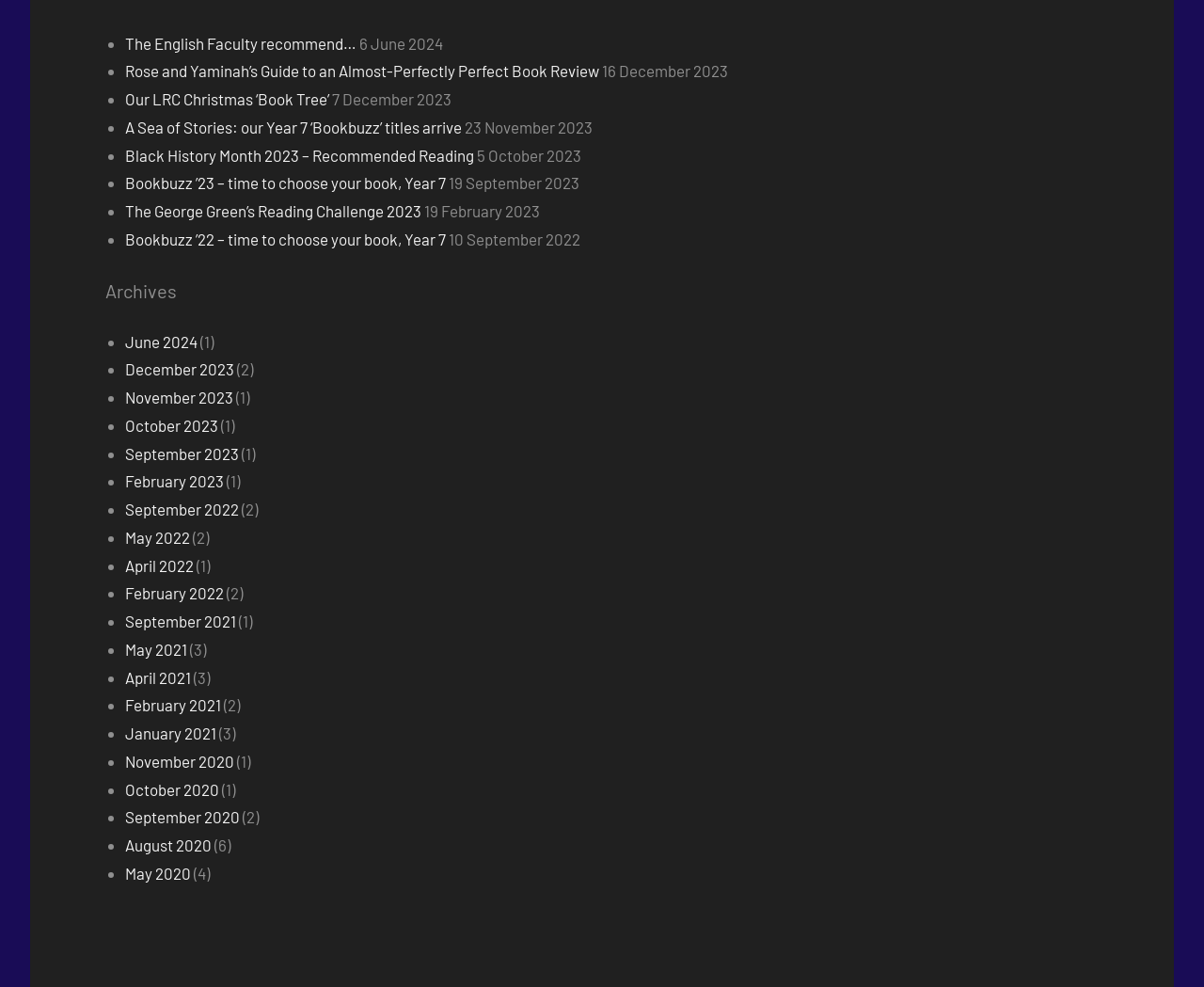Please analyze the image and give a detailed answer to the question:
How many articles are posted in December 2023?

I counted the number of links with the date 'December 2023' and found that there are 2 articles posted in that month.